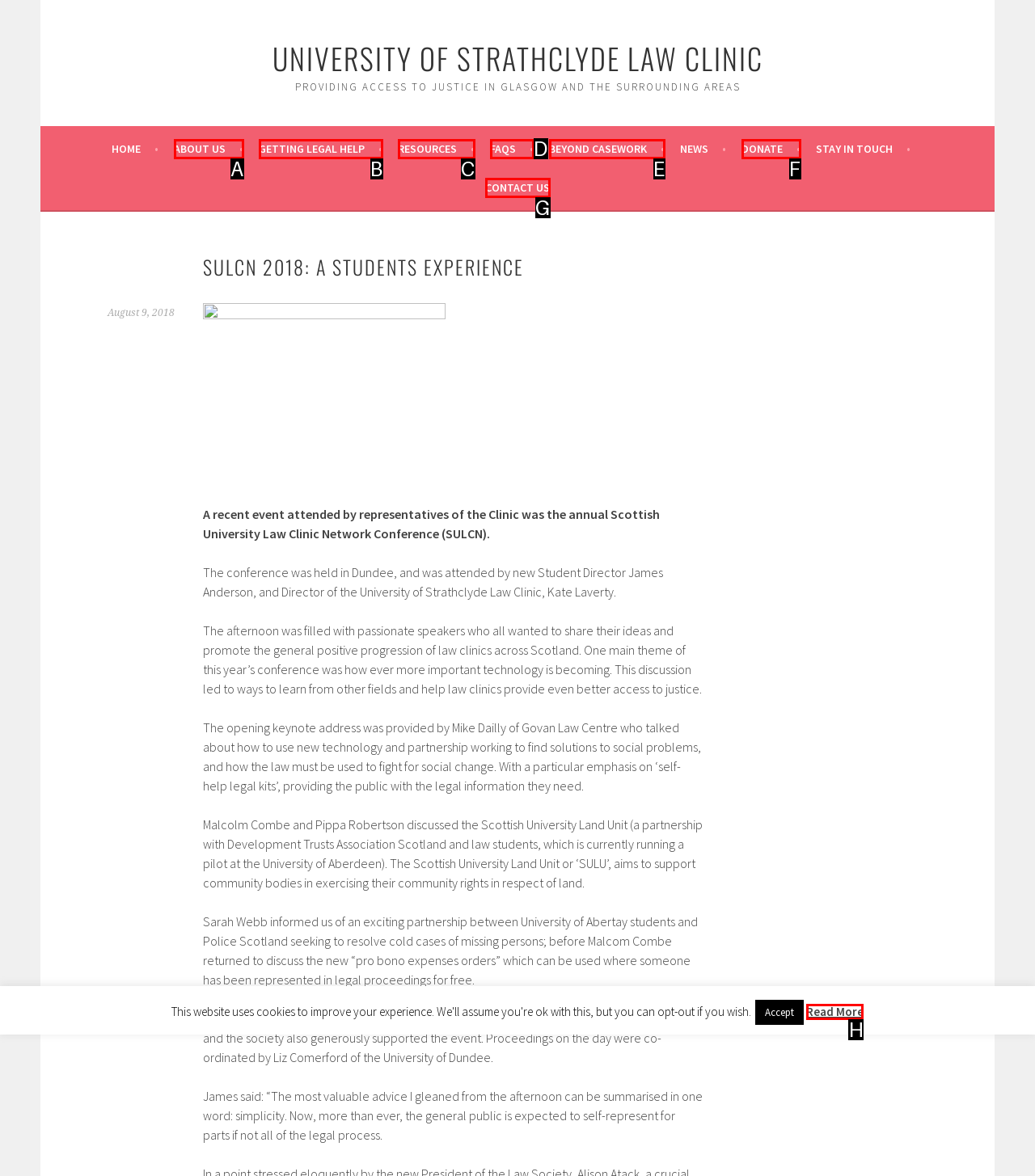Choose the letter that corresponds to the correct button to accomplish the task: Read more about SULCN 2018
Reply with the letter of the correct selection only.

H